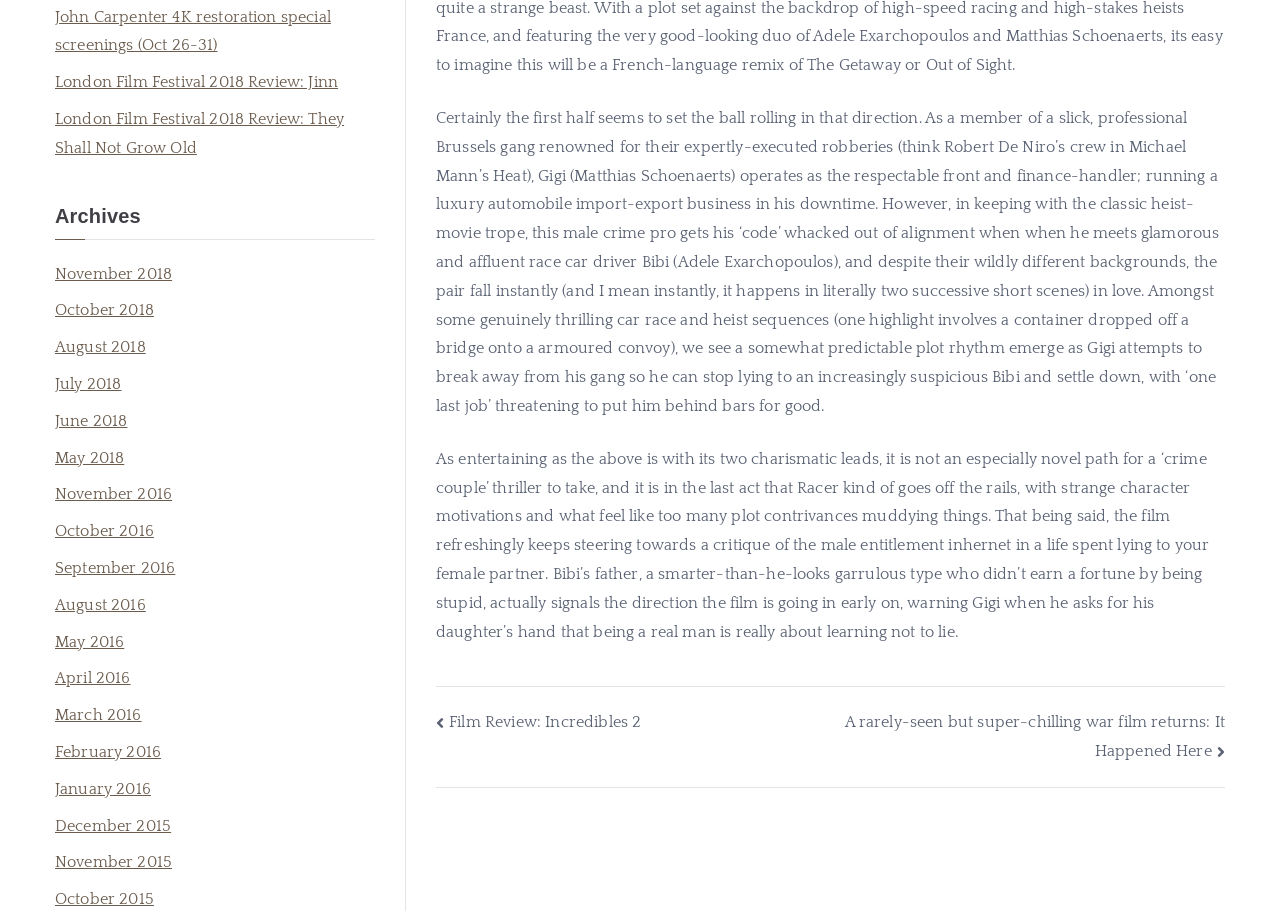Using the given description, provide the bounding box coordinates formatted as (top-left x, top-left y, bottom-right x, bottom-right y), with all values being floating point numbers between 0 and 1. Description: Film Review: Incredibles 2

[0.341, 0.782, 0.501, 0.802]